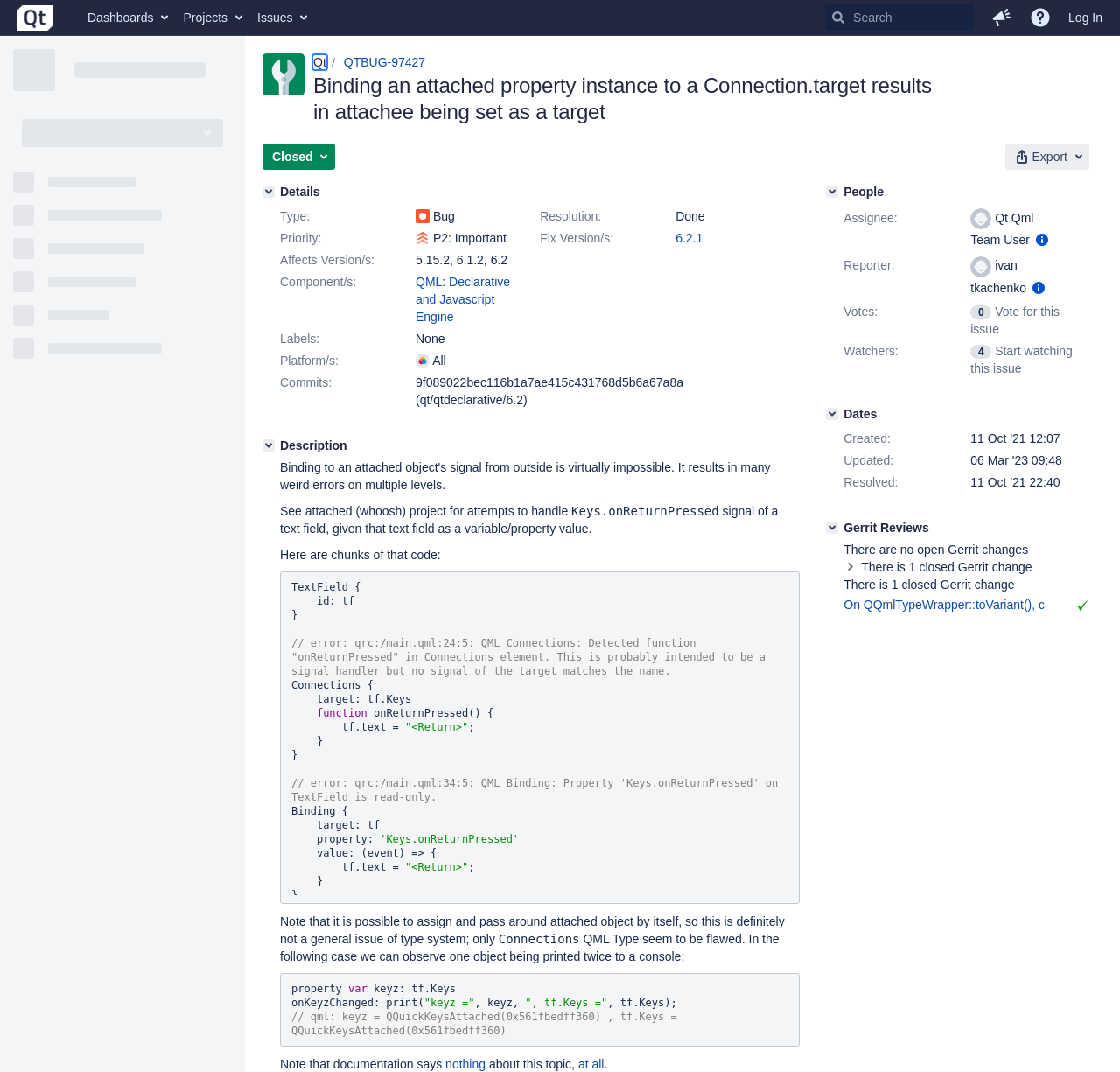From the element description Log In, predict the bounding box coordinates of the UI element. The coordinates must be specified in the format (top-left x, top-left y, bottom-right x, bottom-right y) and should be within the 0 to 1 range.

[0.946, 0.0, 0.992, 0.033]